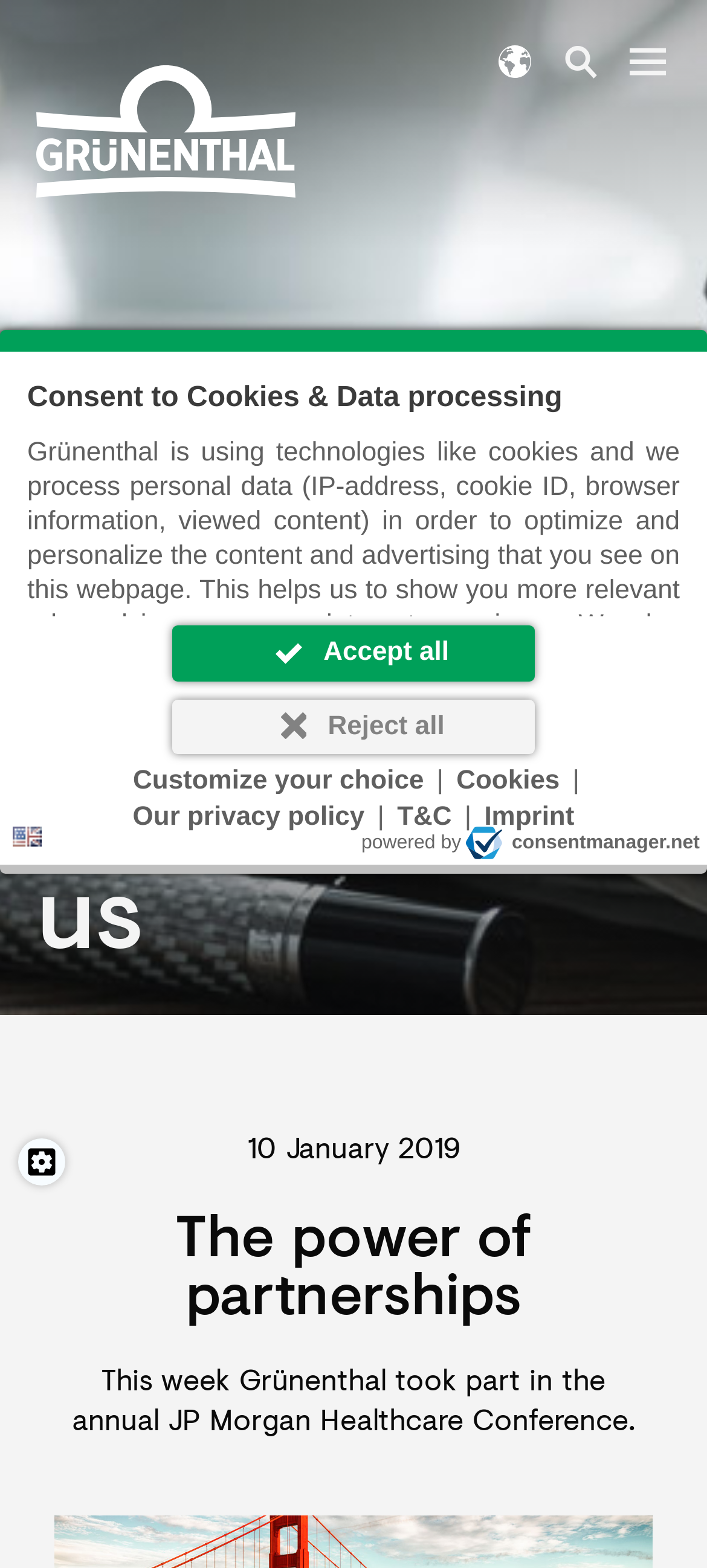What is the position of the 'Customize your choice' link?
Using the details shown in the screenshot, provide a comprehensive answer to the question.

The 'Customize your choice' link is located below the 'Accept all' button in the consent to cookies and data processing dialog, with a bounding box coordinate of [0.18, 0.486, 0.607, 0.51].